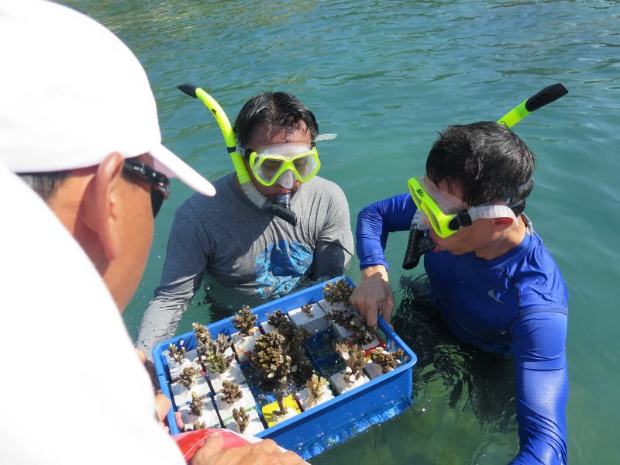Where is the resort located?
Could you please answer the question thoroughly and with as much detail as possible?

The resort, Banyan Tree Samui, is located off the coast of the Gulf of Thailand, where the team is engaged in a vital marine conservation effort.